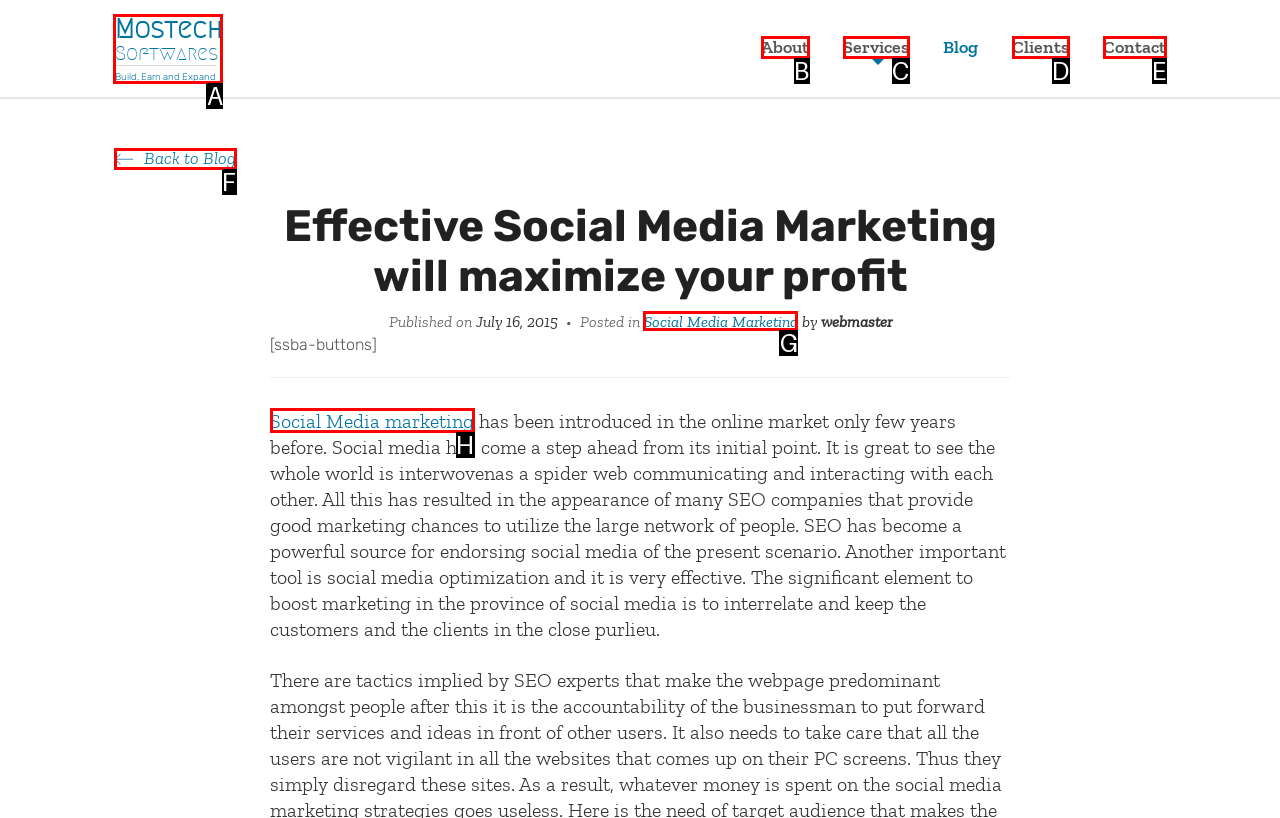Determine which element should be clicked for this task: Go to Mostech Softwares homepage
Answer with the letter of the selected option.

A